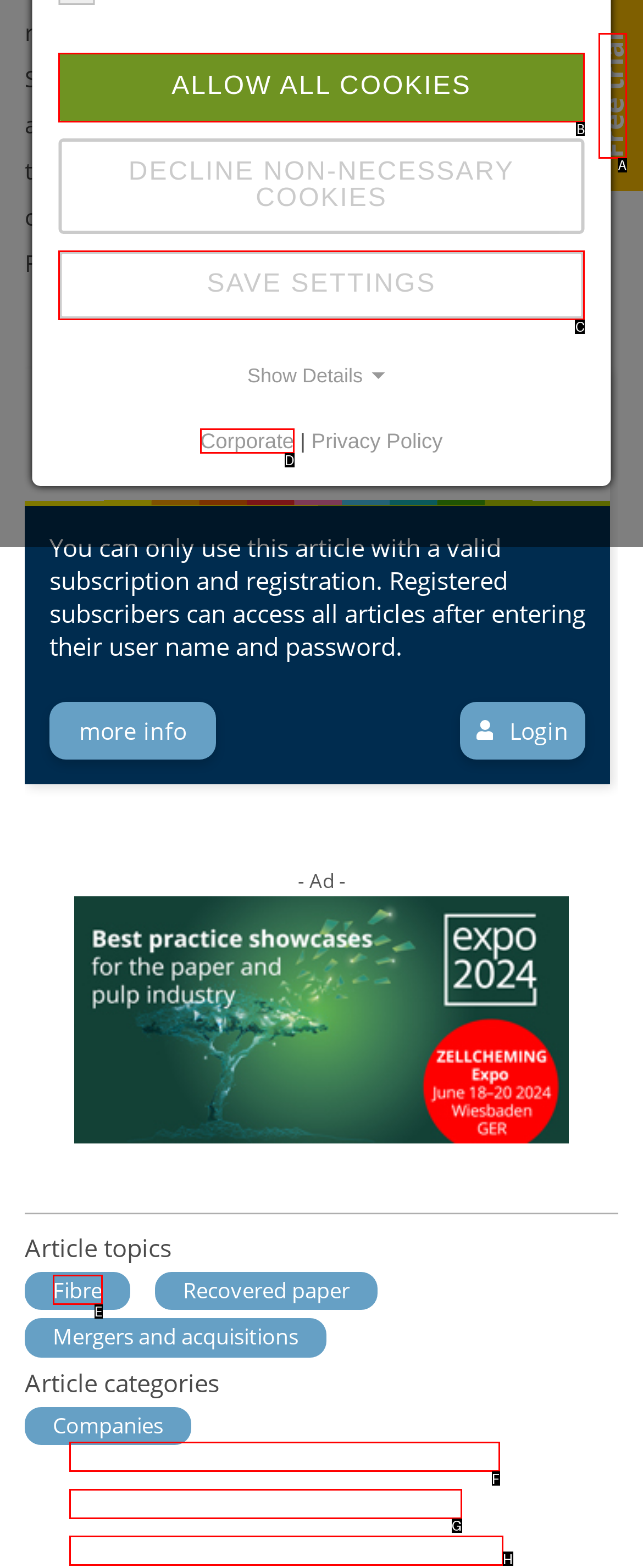From the given options, find the HTML element that fits the description: parent_node: 1 aria-label="Adjust volume". Reply with the letter of the chosen element.

None